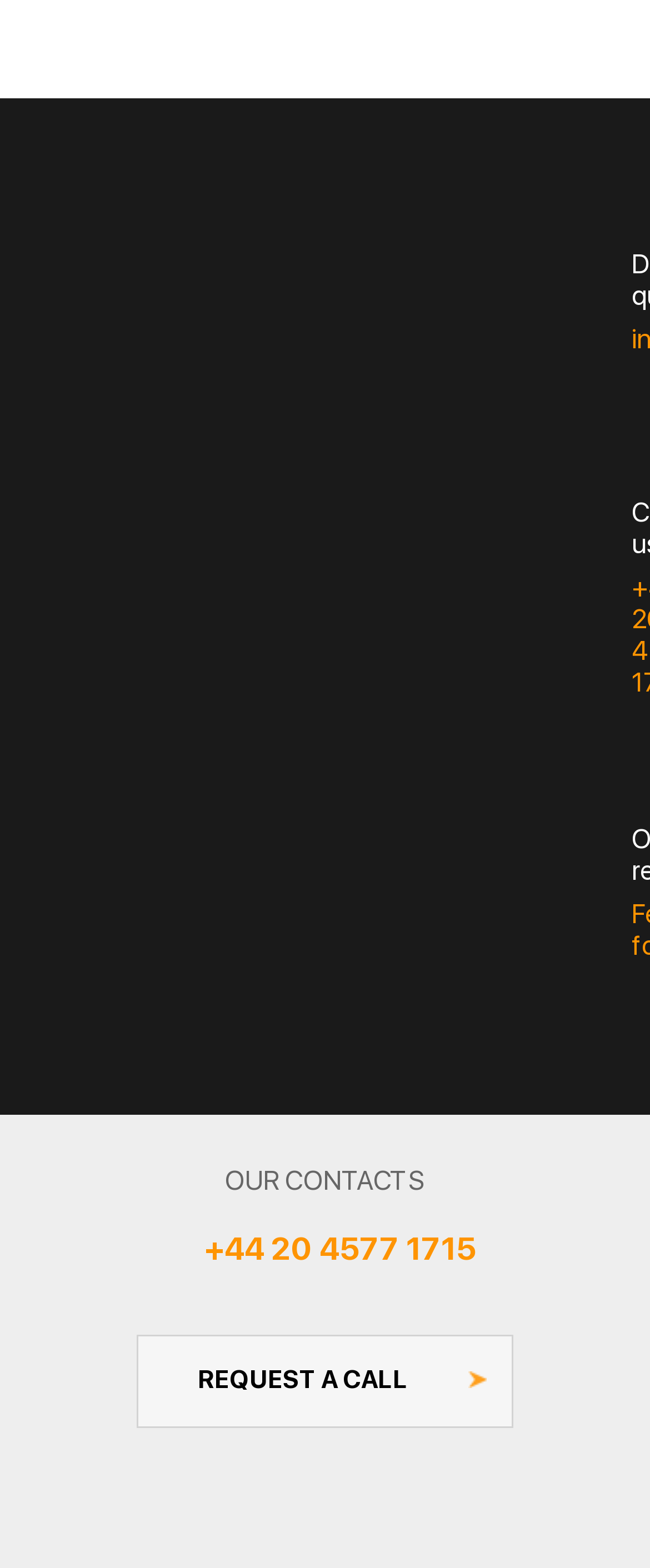Using the description "+44 20 4577 1715", locate and provide the bounding box of the UI element.

[0.314, 0.784, 0.732, 0.809]